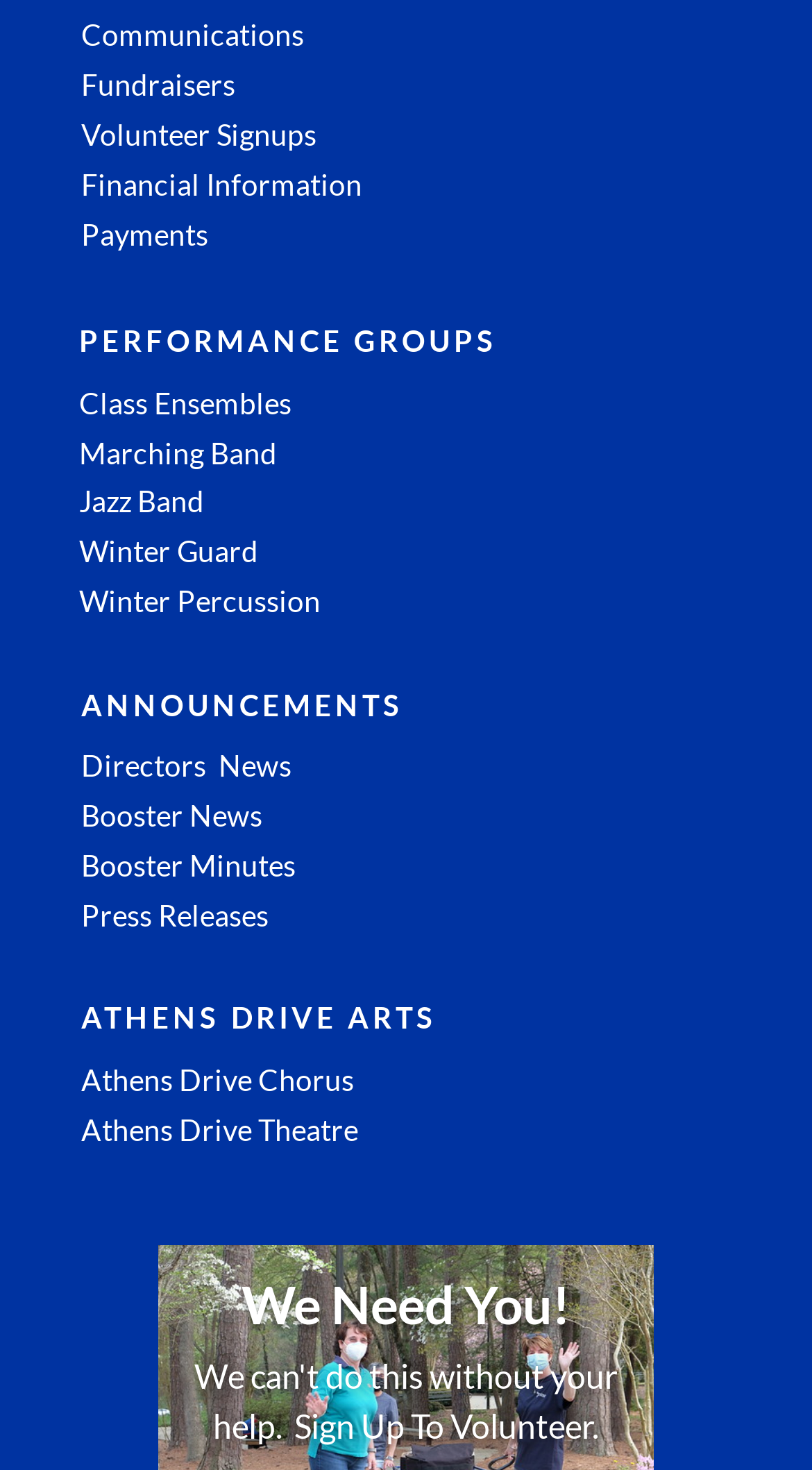Determine the bounding box coordinates of the clickable element necessary to fulfill the instruction: "Learn about Athens Drive Chorus". Provide the coordinates as four float numbers within the 0 to 1 range, i.e., [left, top, right, bottom].

[0.1, 0.722, 0.436, 0.746]